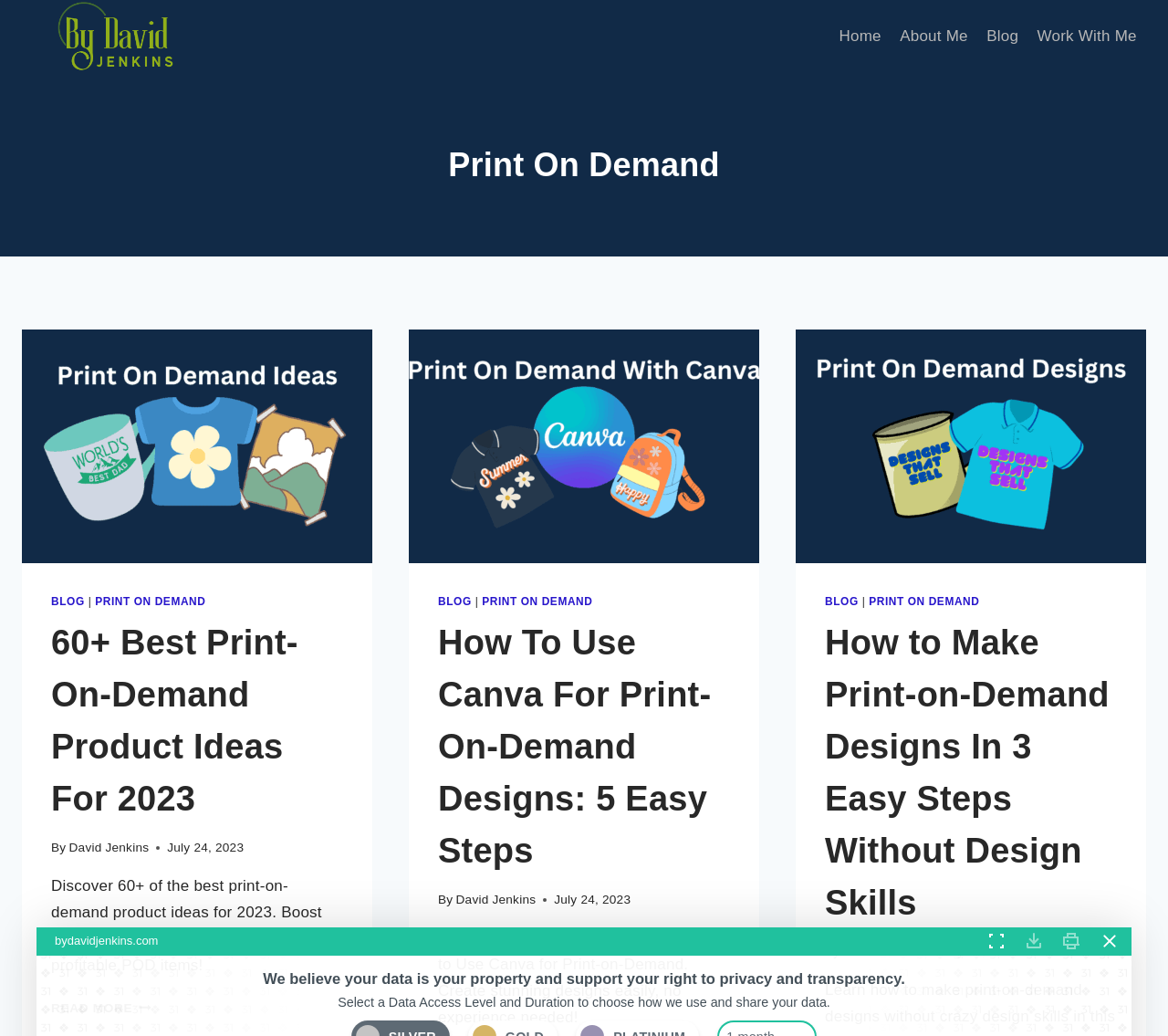Bounding box coordinates are specified in the format (top-left x, top-left y, bottom-right x, bottom-right y). All values are floating point numbers bounded between 0 and 1. Please provide the bounding box coordinate of the region this sentence describes: Work With Me

[0.88, 0.014, 0.981, 0.058]